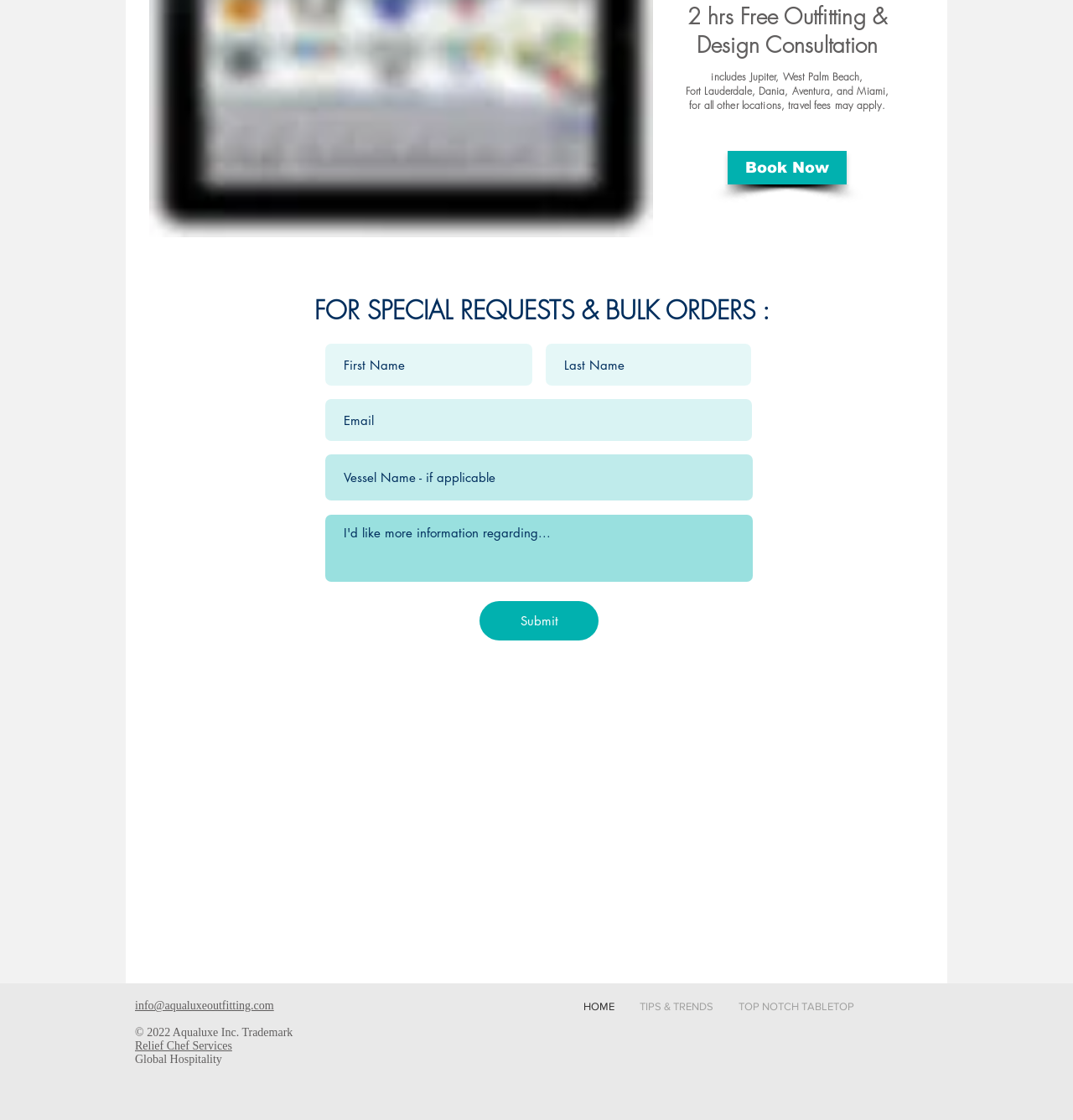Please provide a comprehensive answer to the question based on the screenshot: What is the purpose of the 'Submit' button?

The 'Submit' button is located below a series of textboxes, including 'First Name', 'Last Name', 'Email', and others, which suggests that the purpose of the button is to submit the form with the user's input.